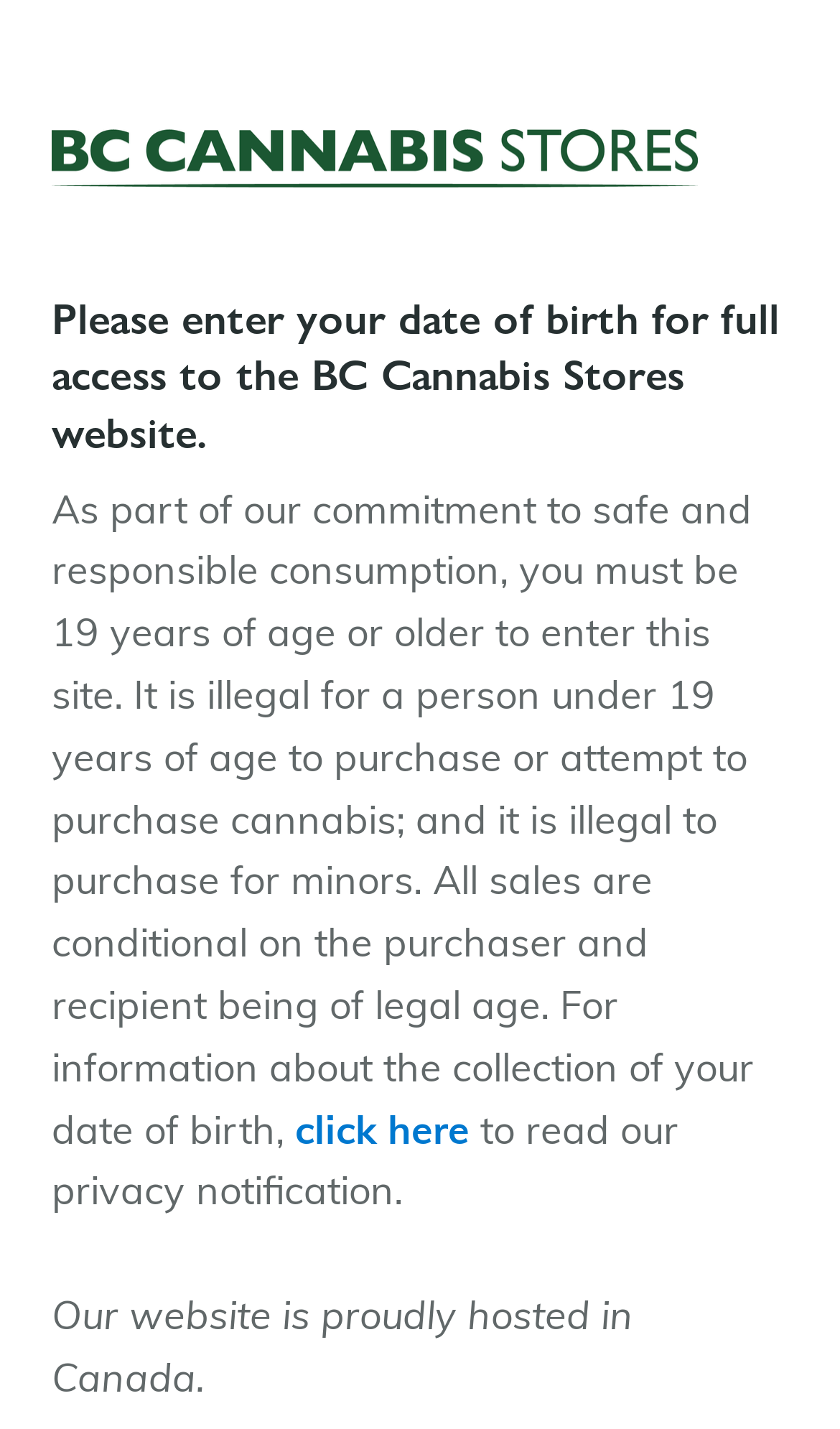Provide the bounding box coordinates of the HTML element described by the text: "click here". The coordinates should be in the format [left, top, right, bottom] with values between 0 and 1.

[0.351, 0.773, 0.559, 0.807]